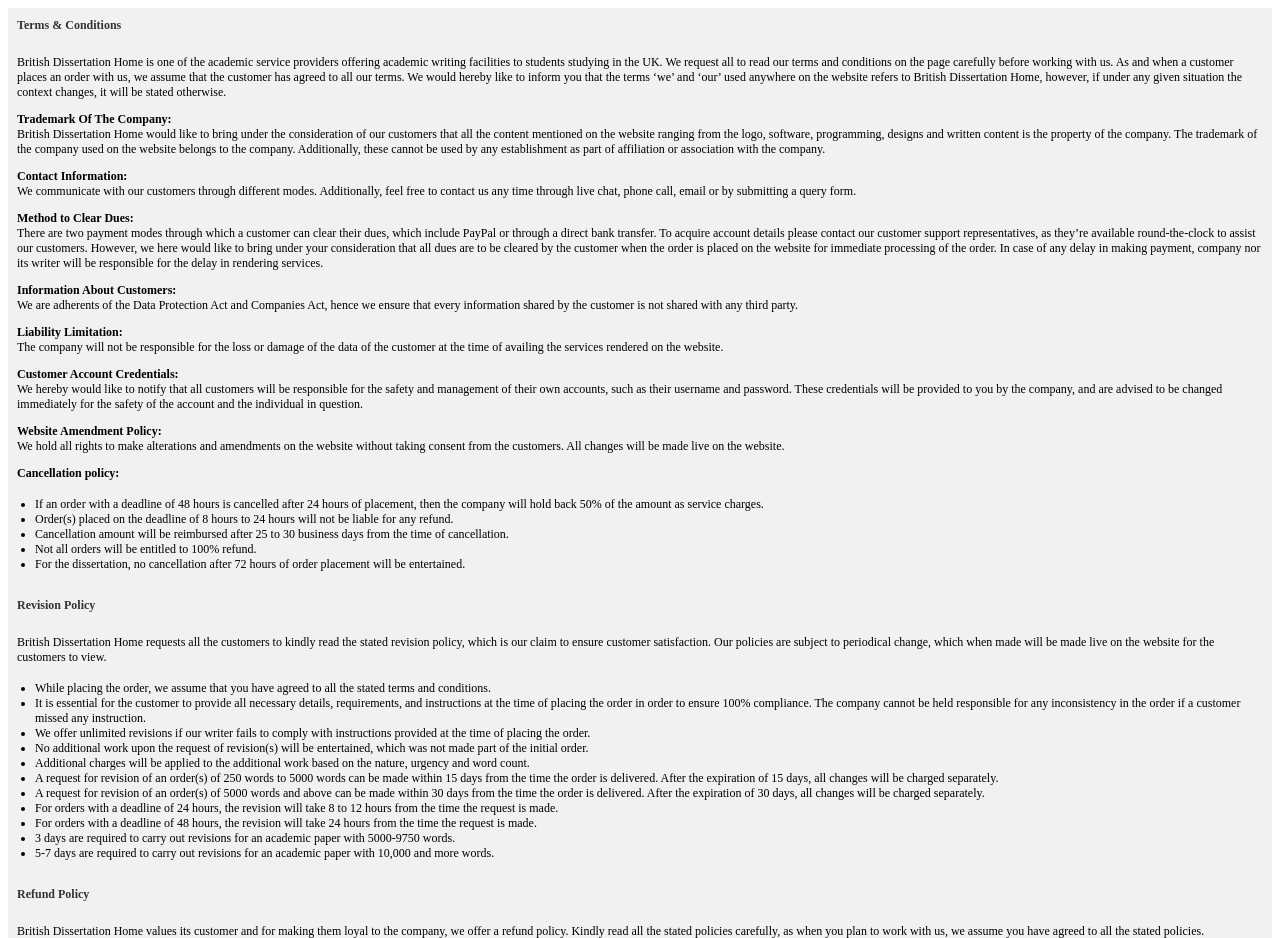Can you extract the headline from the webpage for me?

Terms & Conditions